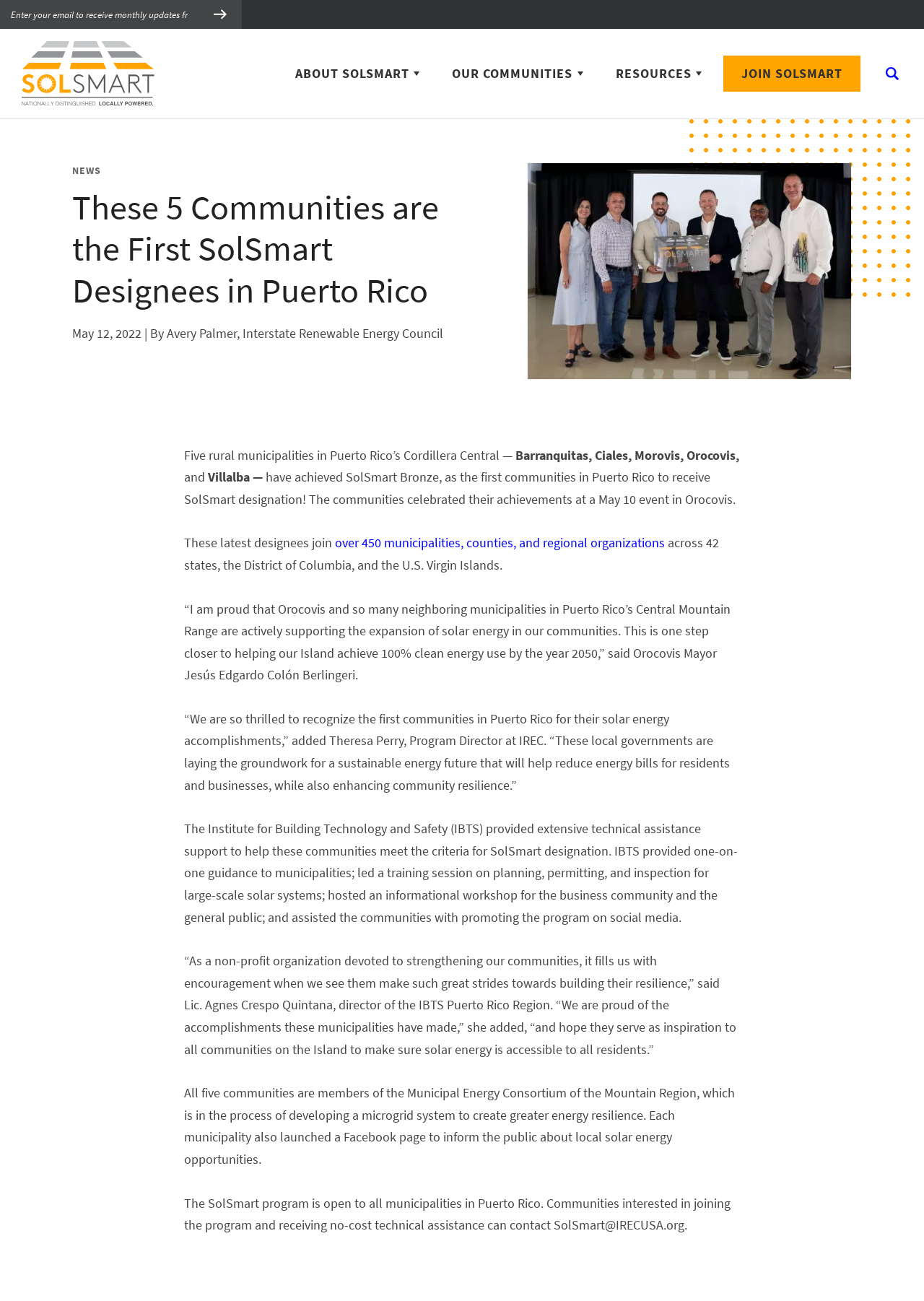Who provided technical assistance support to the communities?
Kindly answer the question with as much detail as you can.

The webpage states that the Institute for Building Technology and Safety (IBTS) provided extensive technical assistance support to help these communities meet the criteria for SolSmart designation.